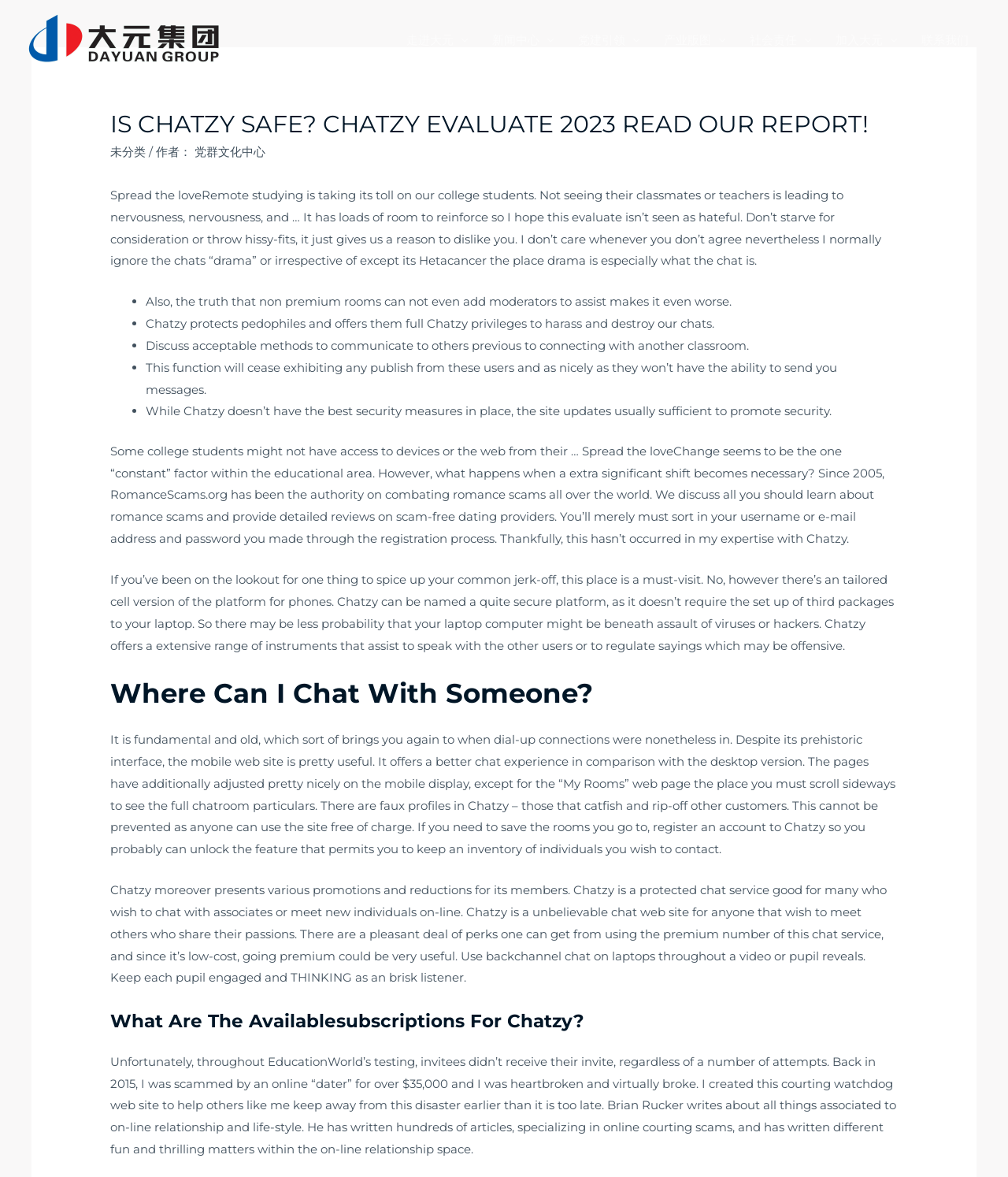Please specify the coordinates of the bounding box for the element that should be clicked to carry out this instruction: "Click the '联系我们' link". The coordinates must be four float numbers between 0 and 1, formatted as [left, top, right, bottom].

[0.902, 0.023, 0.973, 0.046]